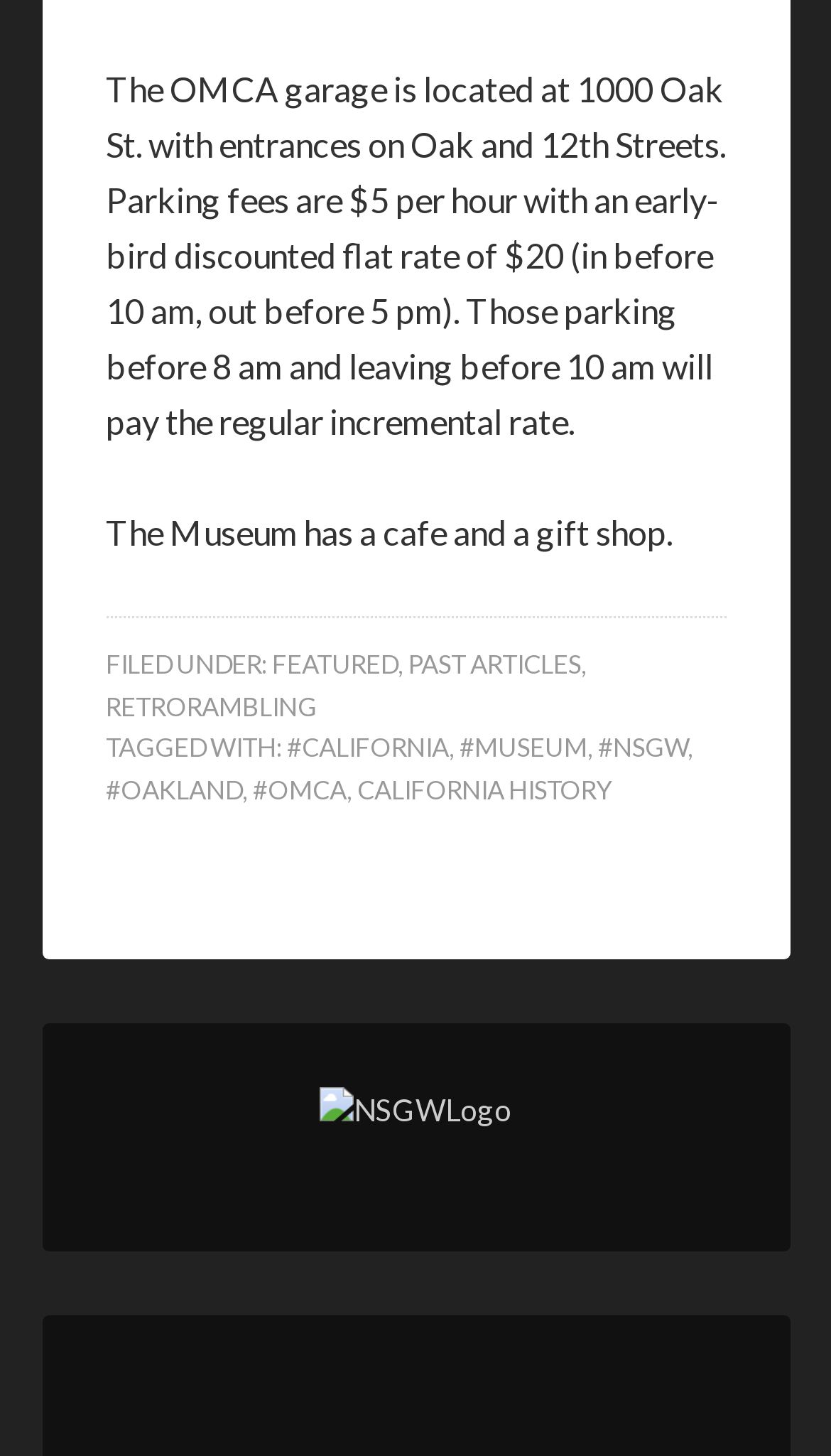Find the bounding box coordinates of the clickable region needed to perform the following instruction: "click #MUSEUM". The coordinates should be provided as four float numbers between 0 and 1, i.e., [left, top, right, bottom].

[0.553, 0.502, 0.706, 0.524]